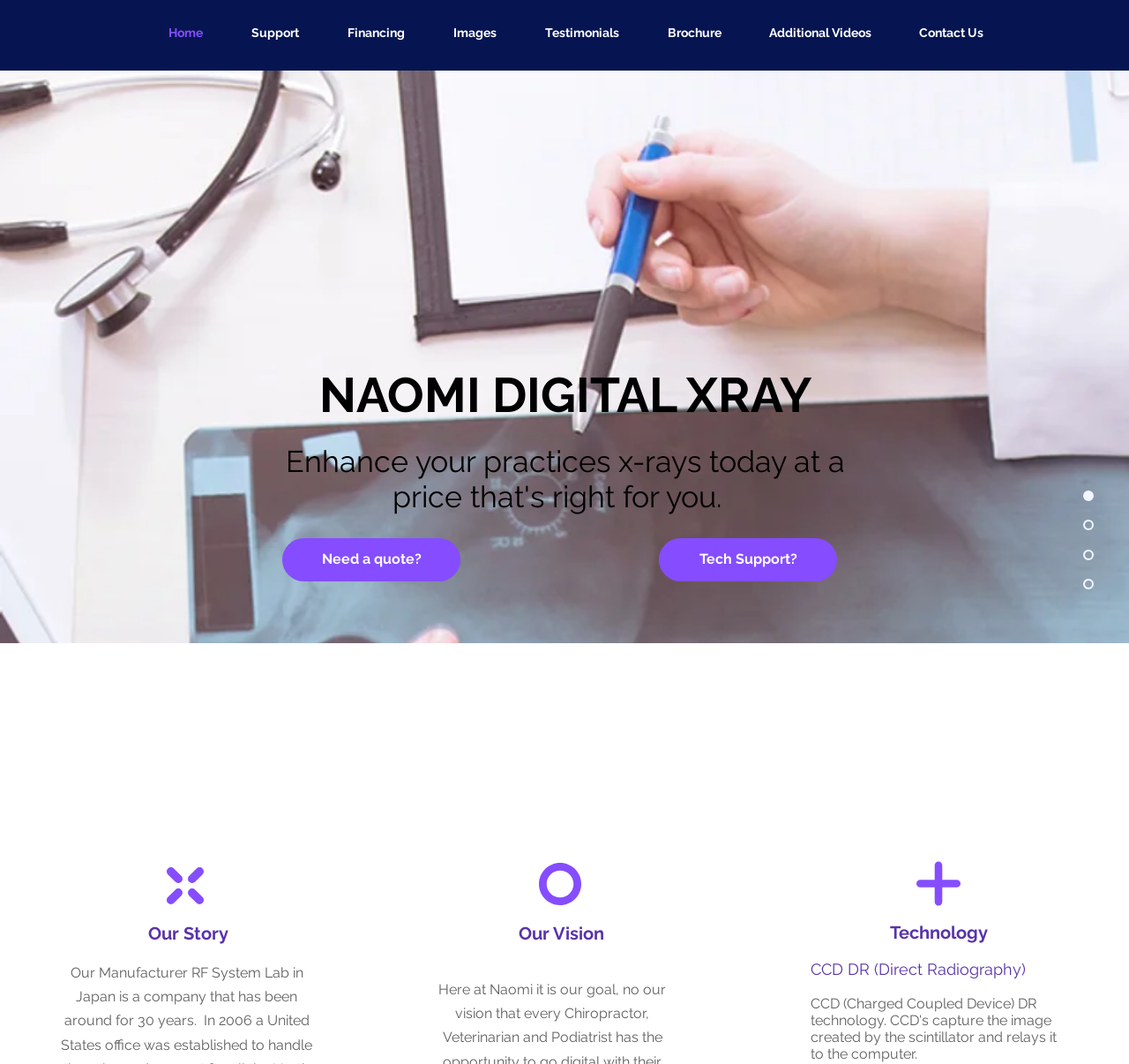Based on the visual content of the image, answer the question thoroughly: What is the purpose of the 'Need a quote?' link?

I inferred the purpose of the link by its text content 'Need a quote?' which suggests that it is used to request a quote for the digital xray system.